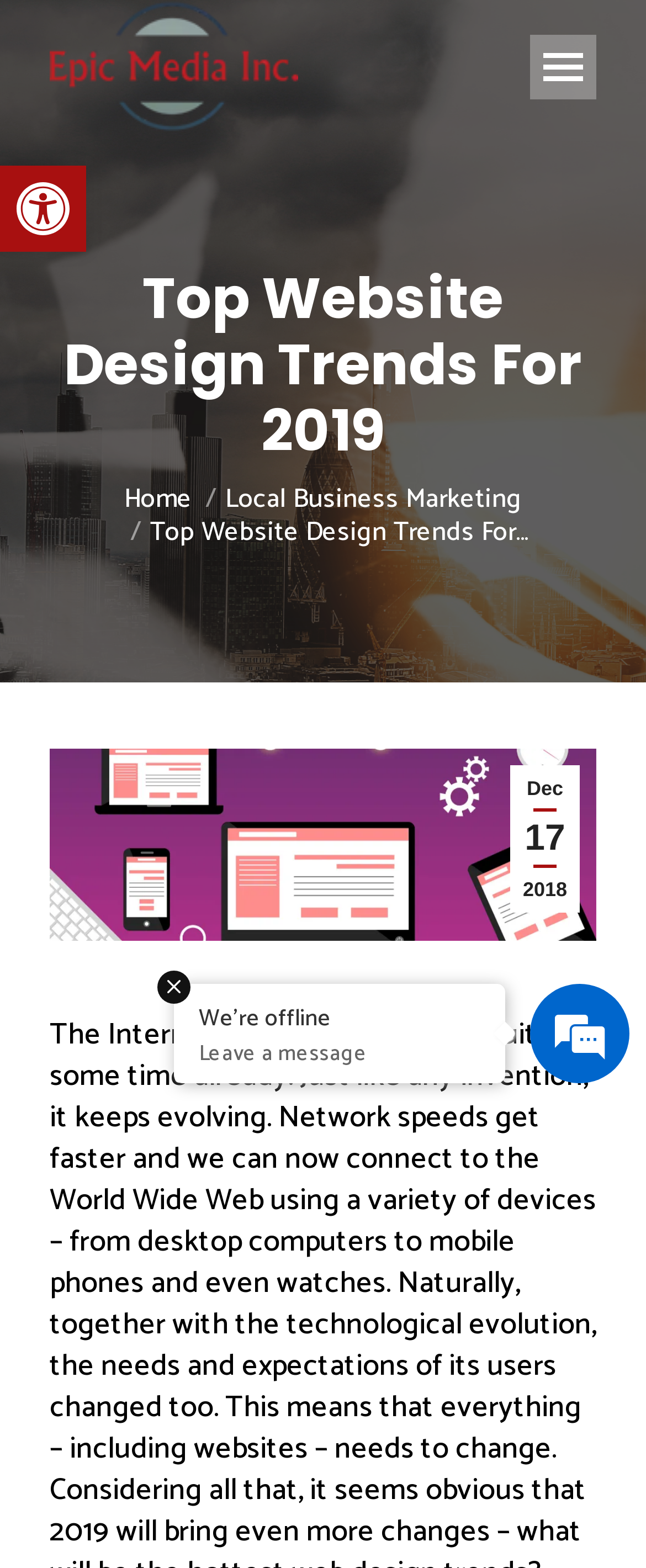Find the bounding box of the web element that fits this description: "alt="Epic Media Inc."".

[0.077, 0.0, 0.462, 0.085]